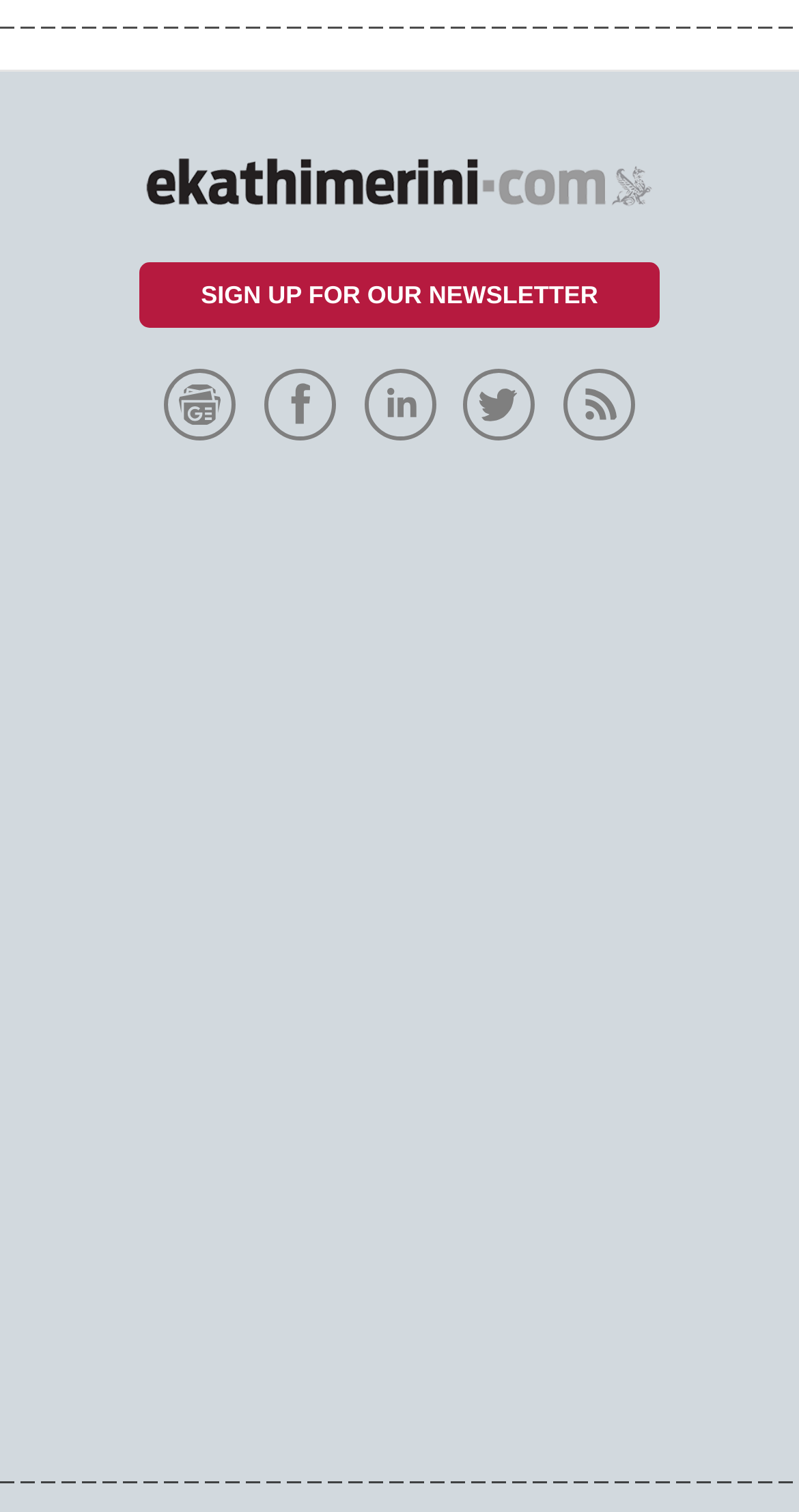Please locate the bounding box coordinates of the element that should be clicked to complete the given instruction: "Read Vogue".

[0.038, 0.609, 0.962, 0.671]